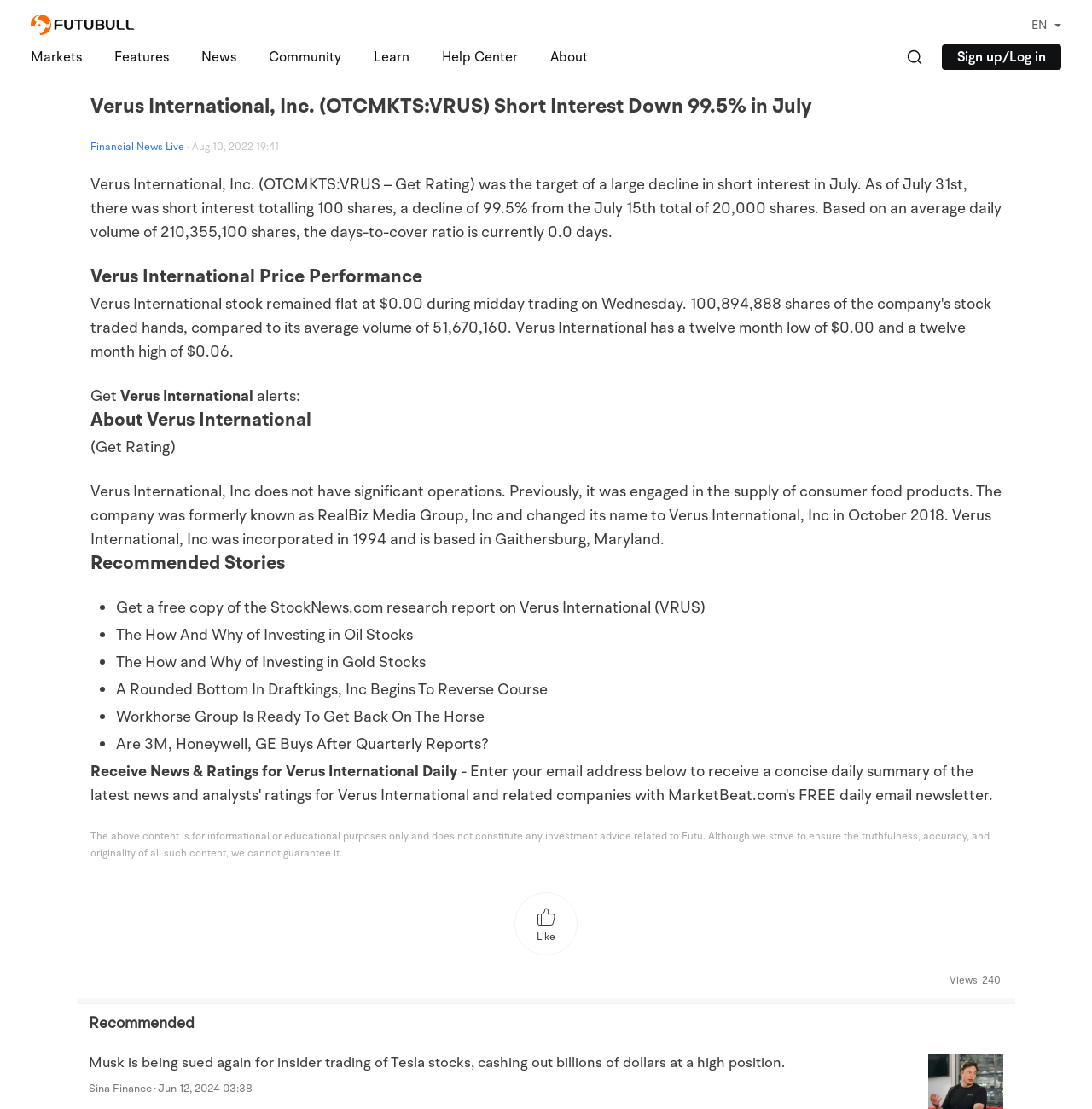What is the name of the research report mentioned in the article?
Please give a well-detailed answer to the question.

The name of the research report mentioned in the article is 'StockNews.com research report'. This information can be obtained from the list of recommended stories where it is mentioned as 'Get a free copy of the StockNews.com research report on Verus International (VRUS)'.